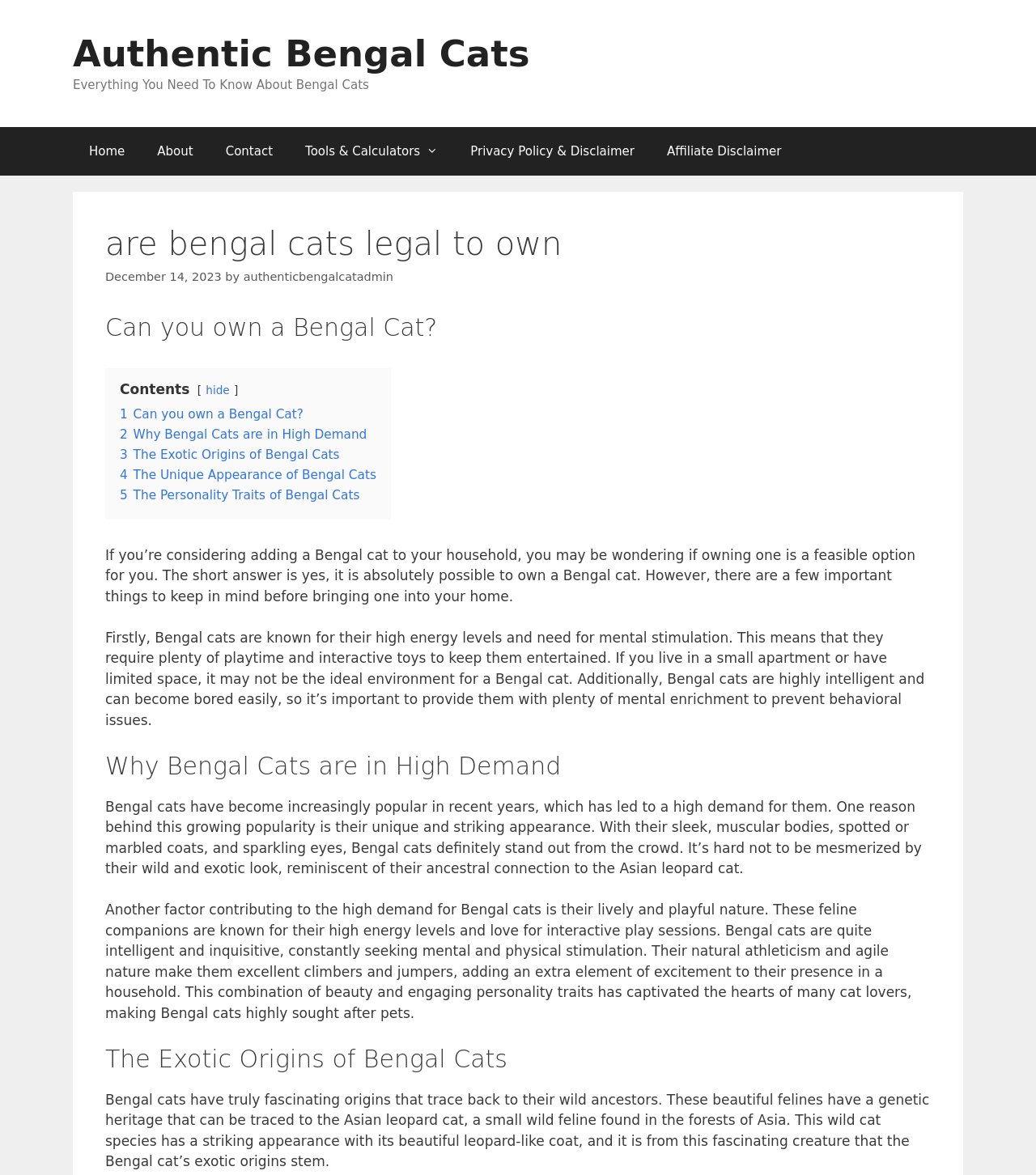Please locate the bounding box coordinates of the element that needs to be clicked to achieve the following instruction: "Click the 'Tools & Calculators' link". The coordinates should be four float numbers between 0 and 1, i.e., [left, top, right, bottom].

[0.279, 0.108, 0.438, 0.149]